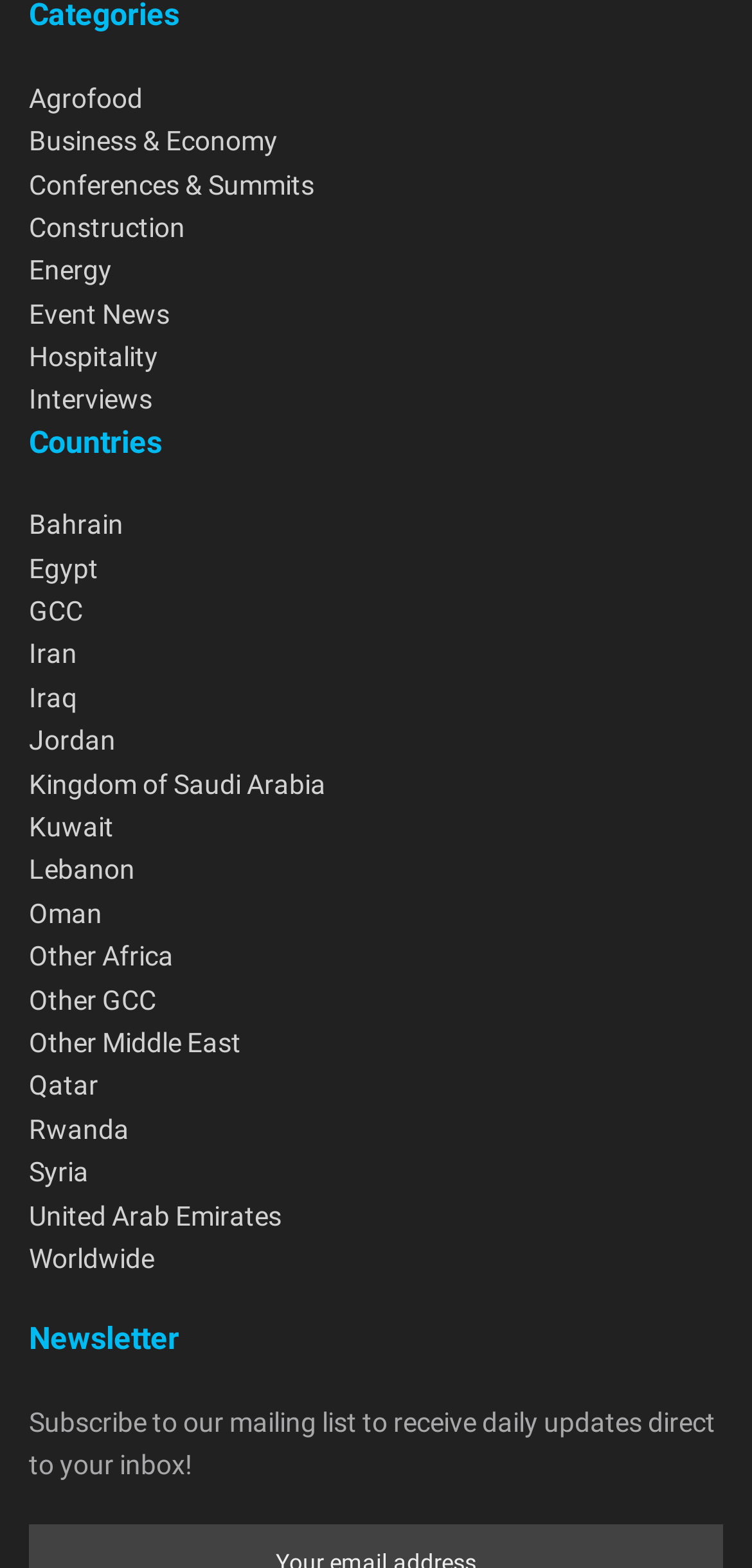How many country links are available?
Answer with a single word or short phrase according to what you see in the image.

21